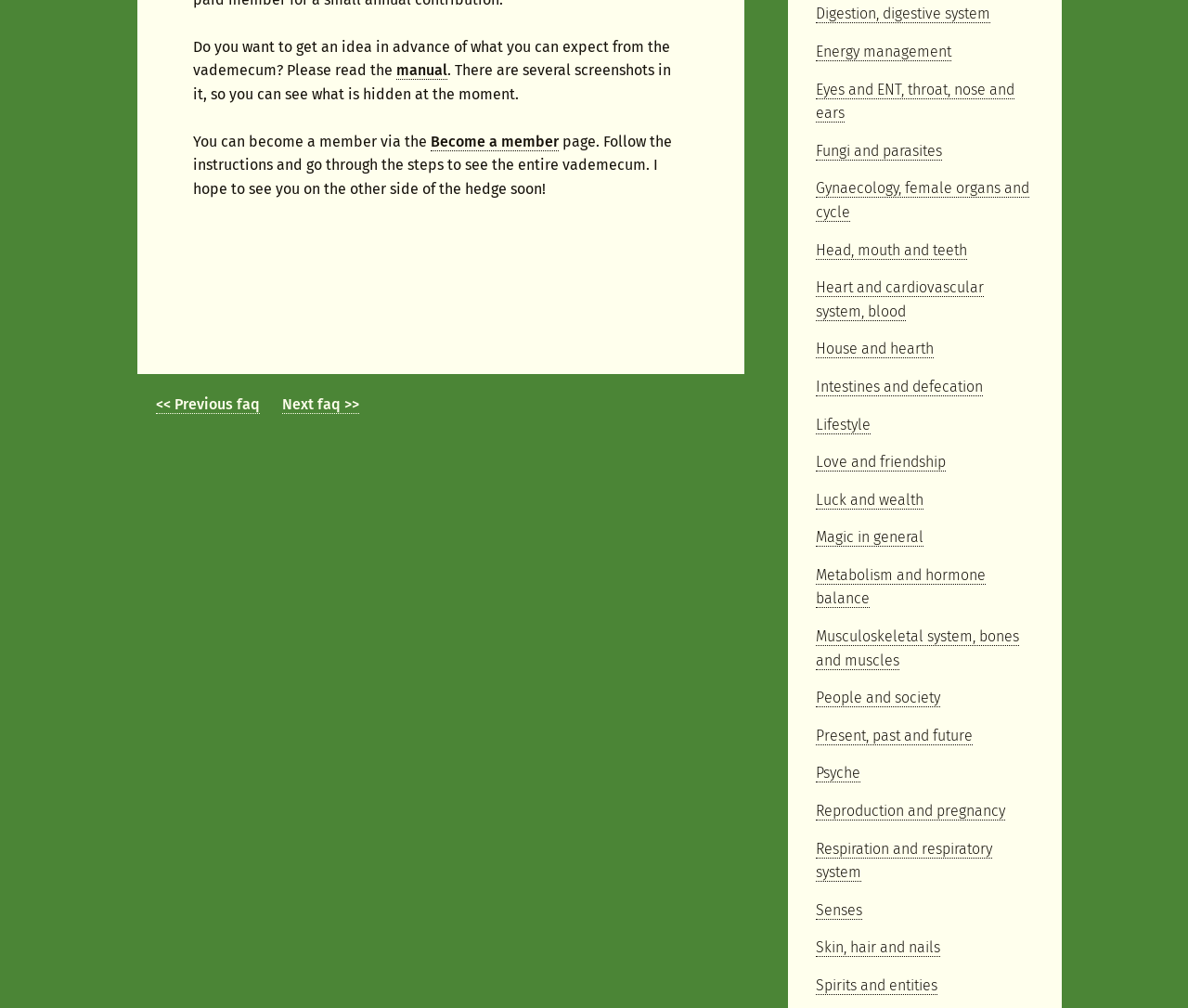Please locate the bounding box coordinates of the region I need to click to follow this instruction: "go to previous faq".

[0.131, 0.392, 0.219, 0.41]